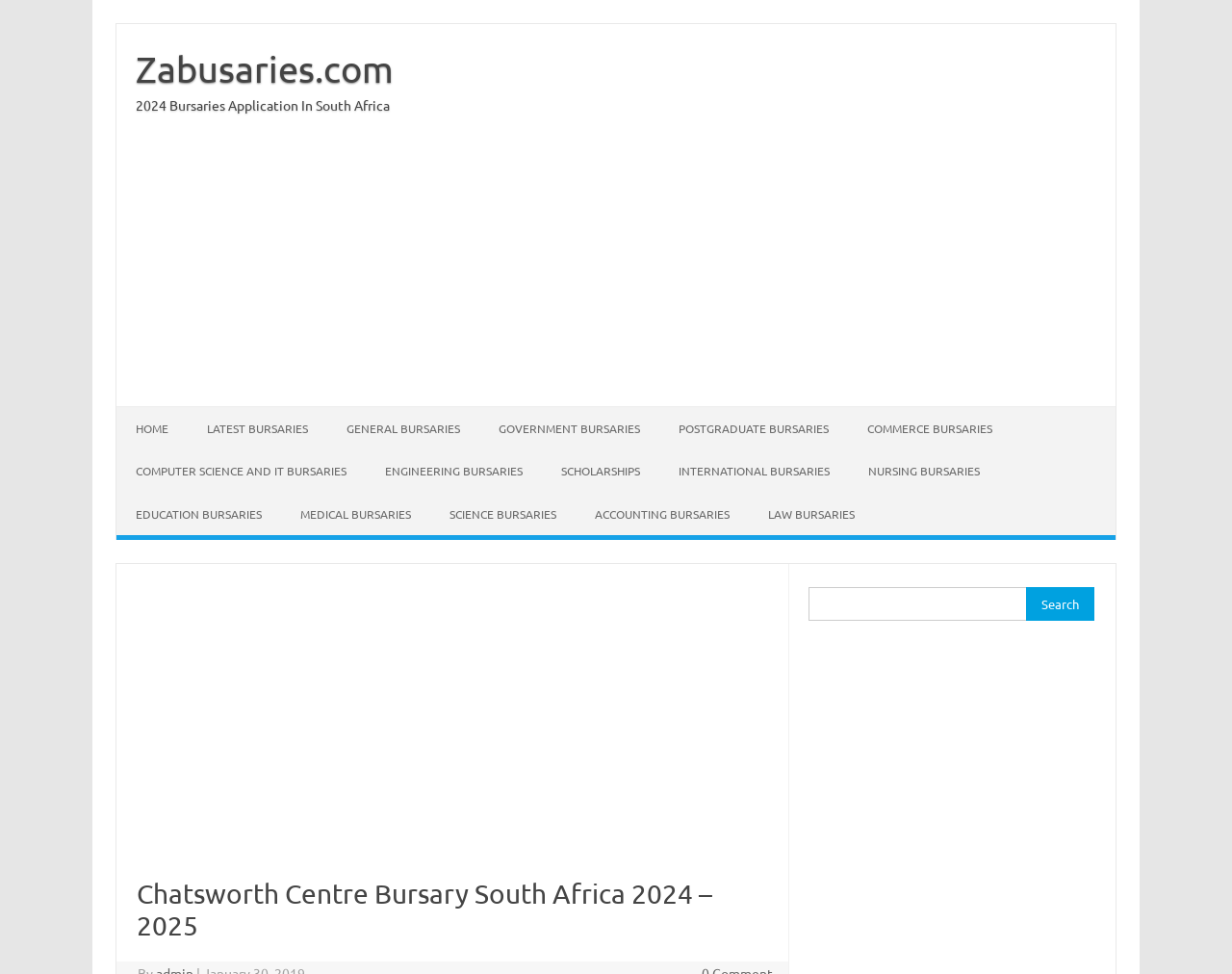What type of website is this?
Based on the content of the image, thoroughly explain and answer the question.

This website appears to be a bursary website because it has a list of bursary categories and a search function to find specific bursaries. The website also has a heading that mentions a specific bursary, 'Chatsworth Centre Bursary South Africa 2024 – 2025'.